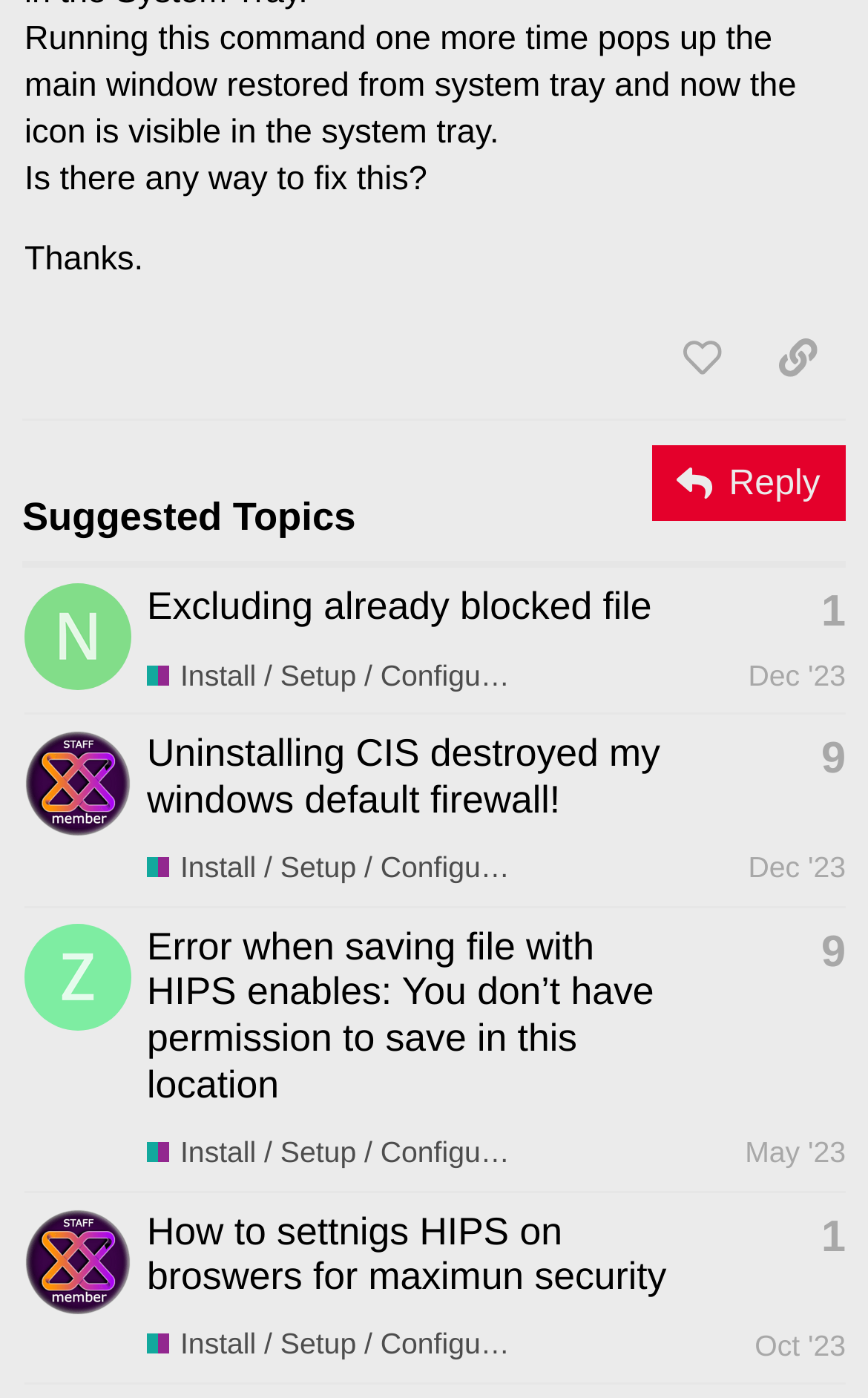Please provide a comprehensive answer to the question below using the information from the image: How many replies does the first topic have?

I counted the number of replies for the first topic, which is 'Excluding already blocked file', and found that it has 1 reply.